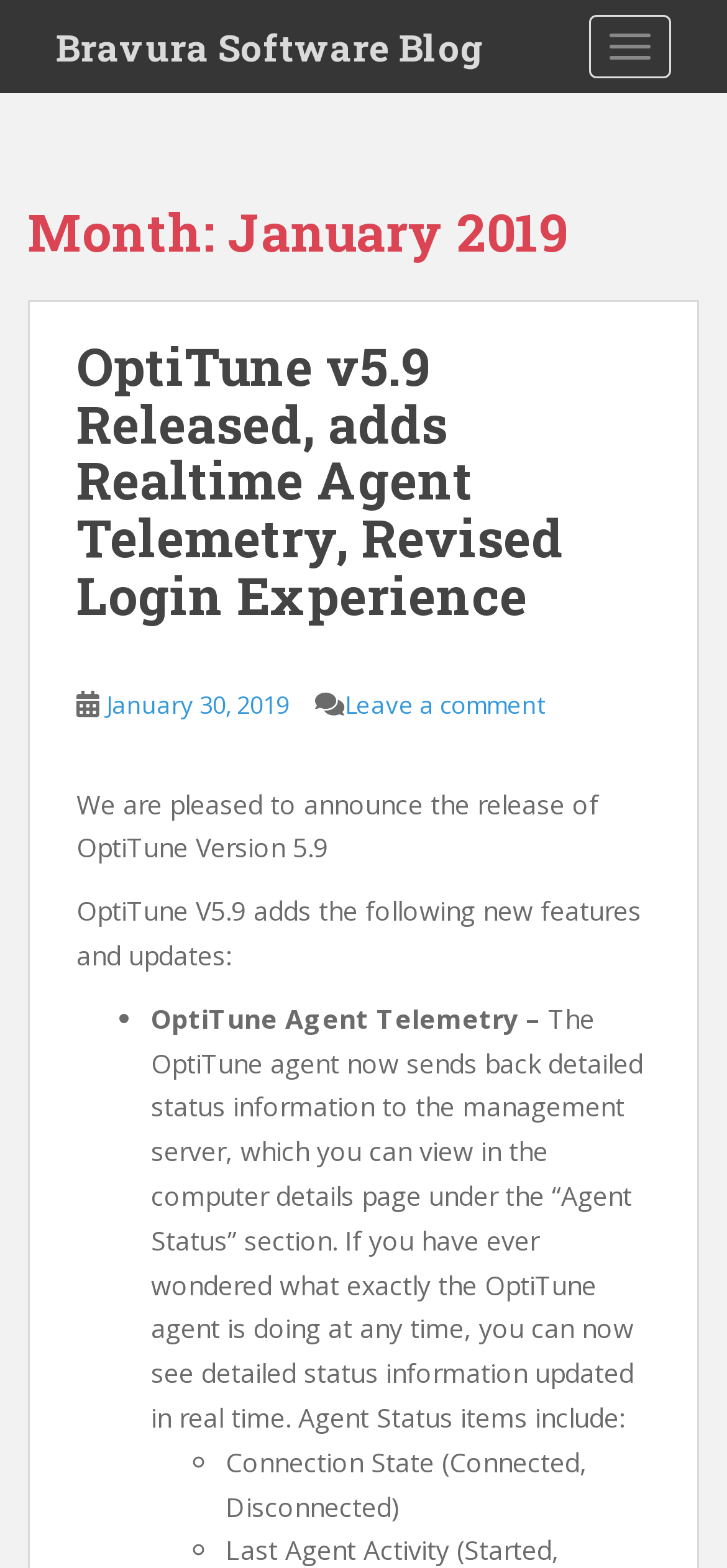Using the description "Leave a comment", locate and provide the bounding box of the UI element.

[0.474, 0.438, 0.749, 0.46]